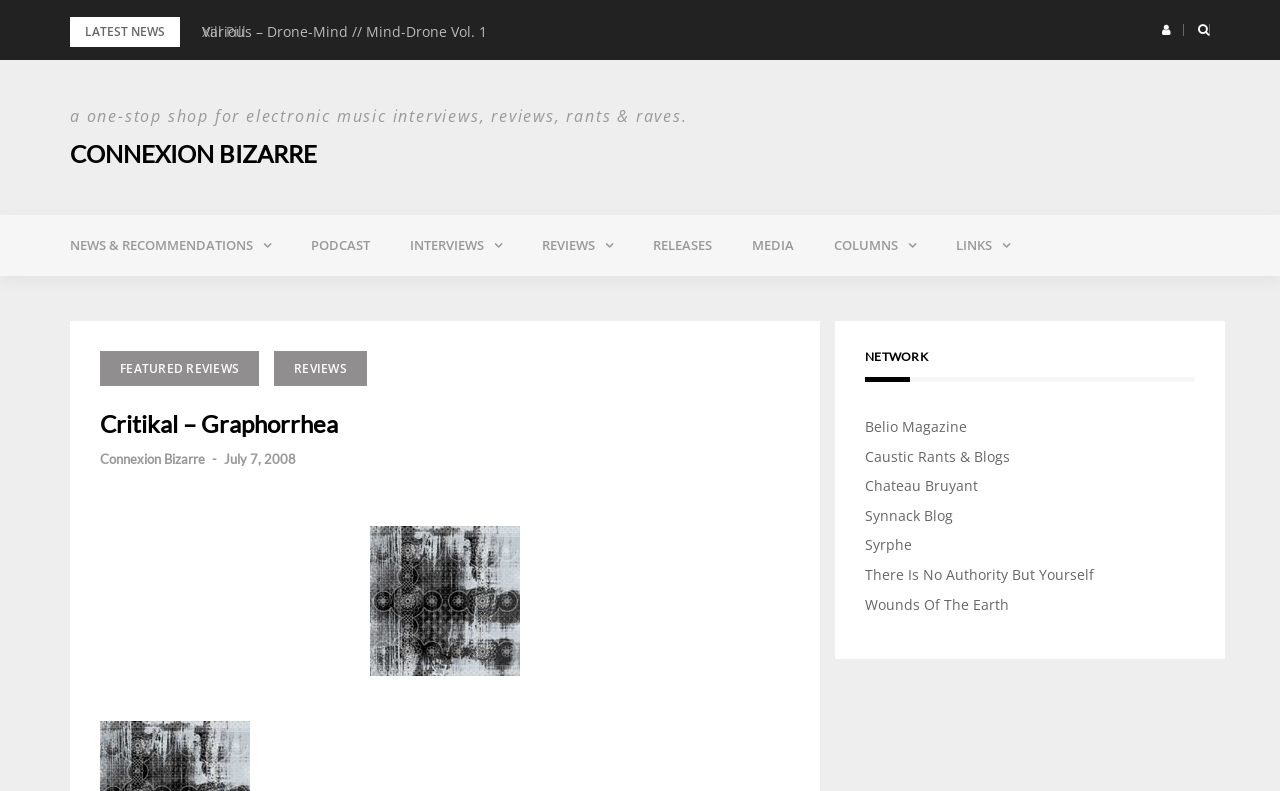What is the name of the network section on this website?
Provide a detailed answer to the question, using the image to inform your response.

The heading 'NETWORK' is located in the complementary section of the website, which suggests that it is a section dedicated to networking or connecting with other related websites or resources.